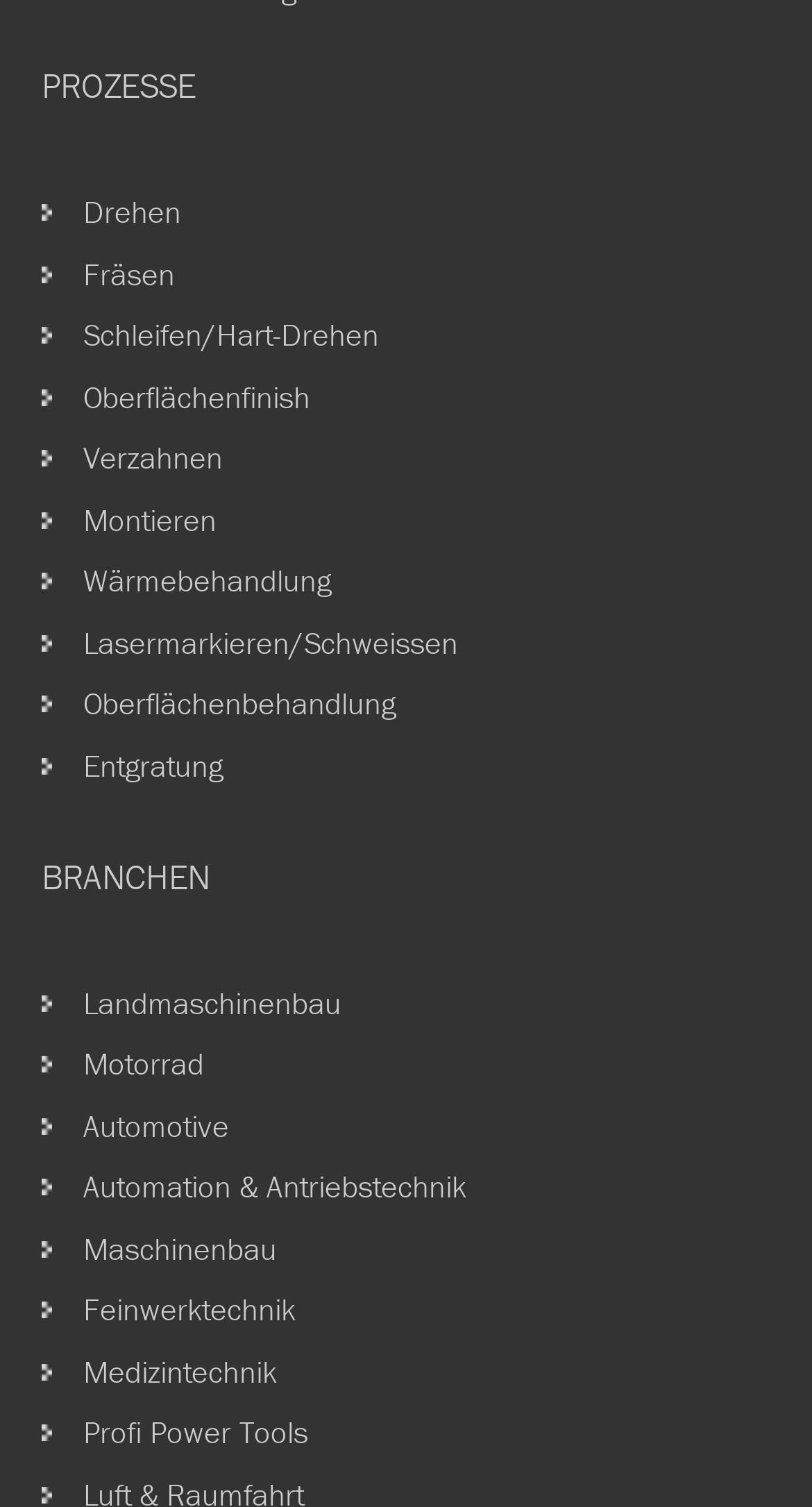Identify the bounding box coordinates of the region that needs to be clicked to carry out this instruction: "Explore Oberflächenfinish". Provide these coordinates as four float numbers ranging from 0 to 1, i.e., [left, top, right, bottom].

[0.077, 0.248, 0.974, 0.289]